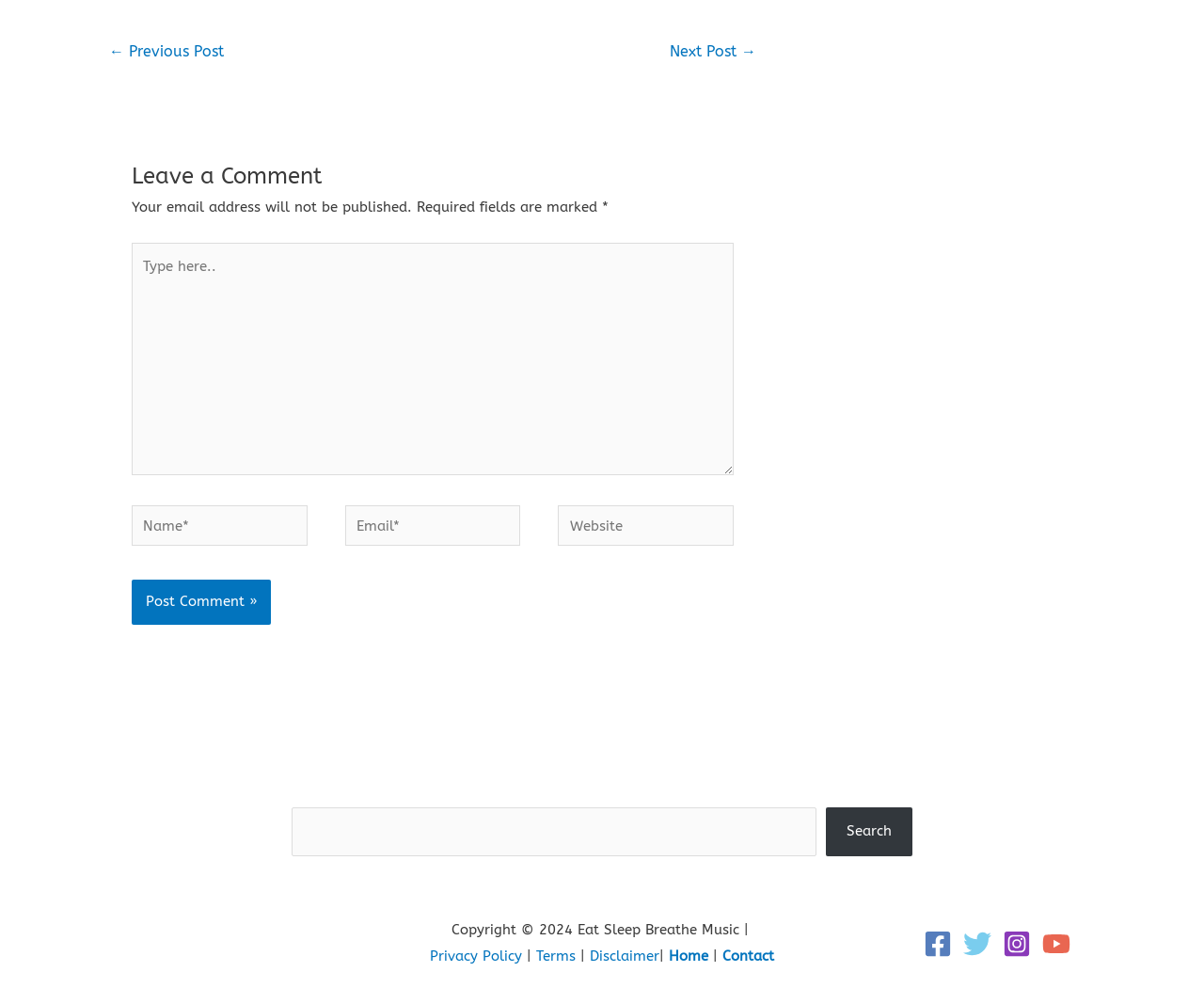Locate the bounding box coordinates of the element to click to perform the following action: 'Go to the home page'. The coordinates should be given as four float values between 0 and 1, in the form of [left, top, right, bottom].

[0.555, 0.959, 0.588, 0.976]